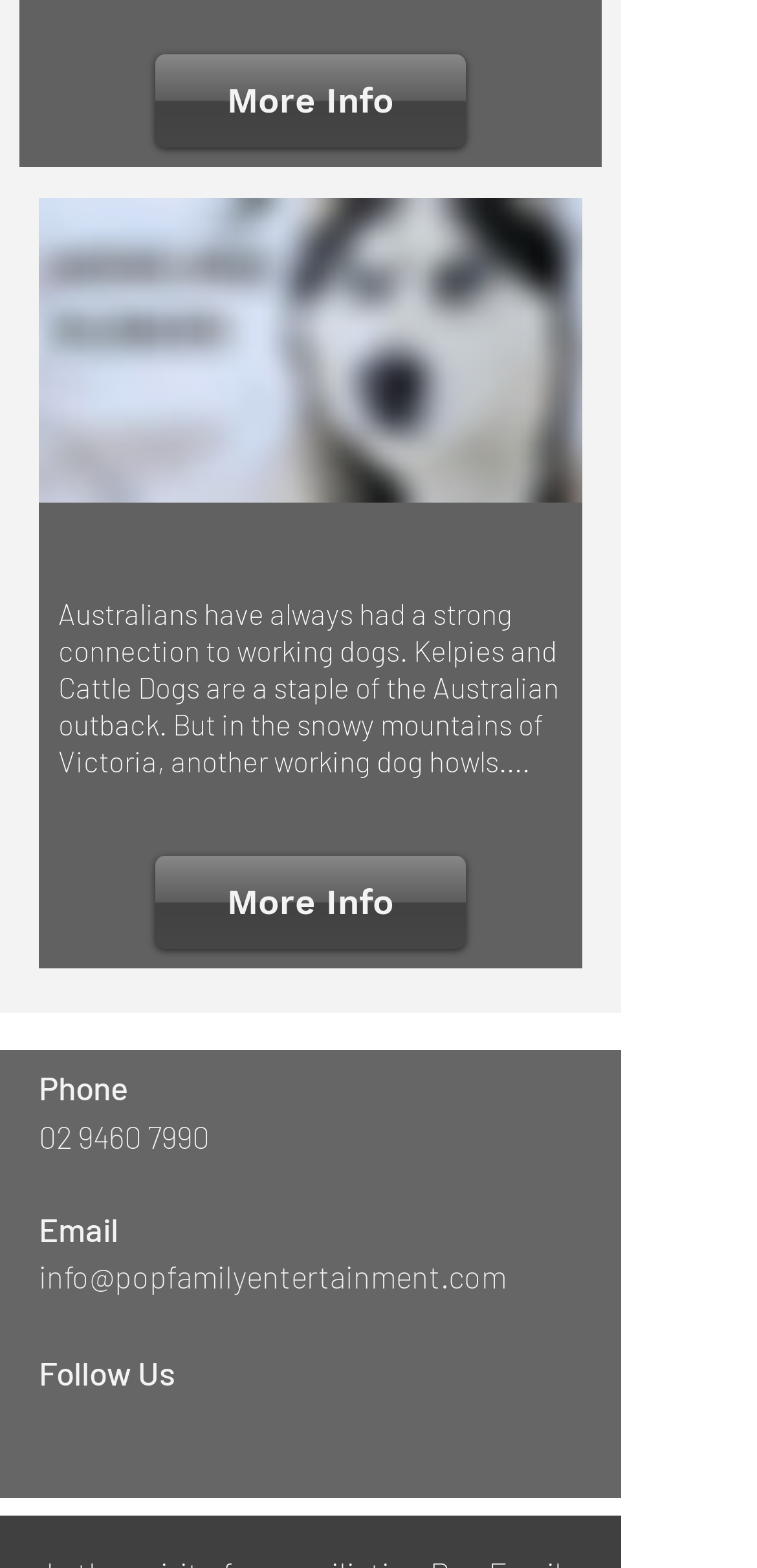Please identify the bounding box coordinates of the clickable element to fulfill the following instruction: "Open 'Screen Shot 2021-05-06 at 11.00.46 am.pn'". The coordinates should be four float numbers between 0 and 1, i.e., [left, top, right, bottom].

[0.051, 0.126, 0.769, 0.321]